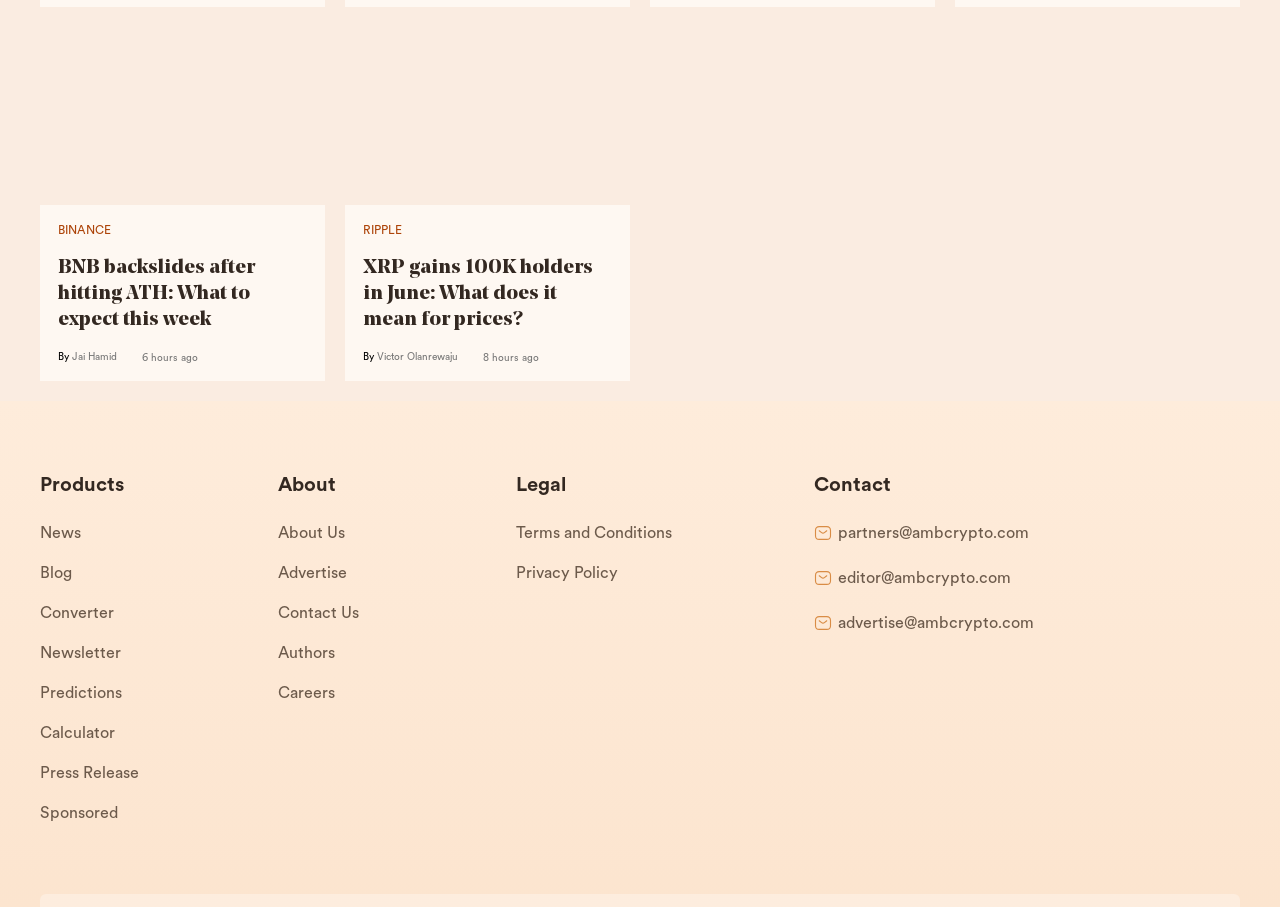Determine the coordinates of the bounding box that should be clicked to complete the instruction: "Learn more about the Converter tool". The coordinates should be represented by four float numbers between 0 and 1: [left, top, right, bottom].

[0.031, 0.655, 0.217, 0.699]